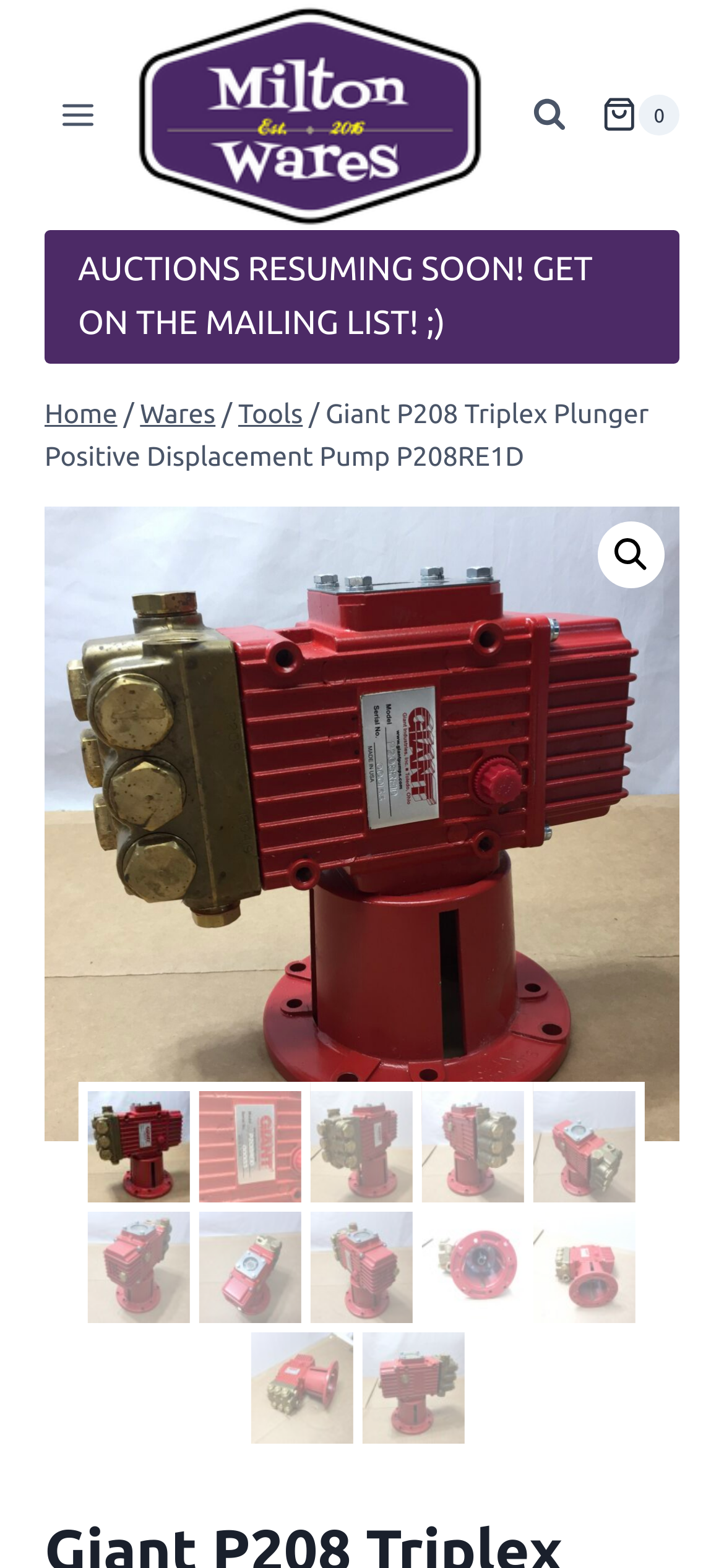Using the elements shown in the image, answer the question comprehensively: What is the current status of auctions on the page?

The webpage has a link with the text 'AUCTIONS RESUMING SOON! GET ON THE MAILING LIST! ;)' which suggests that the auctions are currently not active but will resume soon.